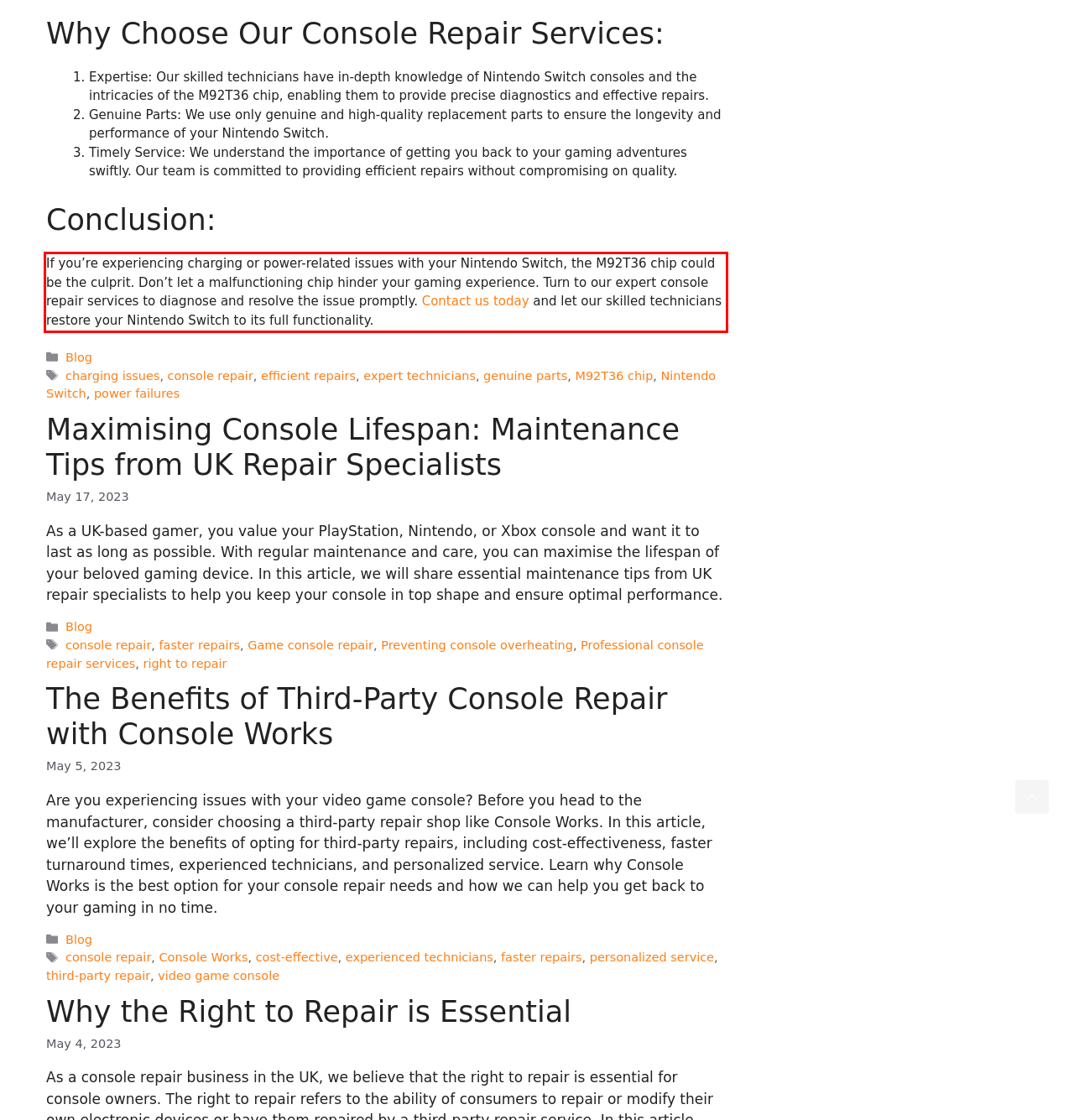Within the screenshot of the webpage, there is a red rectangle. Please recognize and generate the text content inside this red bounding box.

If you’re experiencing charging or power-related issues with your Nintendo Switch, the M92T36 chip could be the culprit. Don’t let a malfunctioning chip hinder your gaming experience. Turn to our expert console repair services to diagnose and resolve the issue promptly. Contact us today and let our skilled technicians restore your Nintendo Switch to its full functionality.